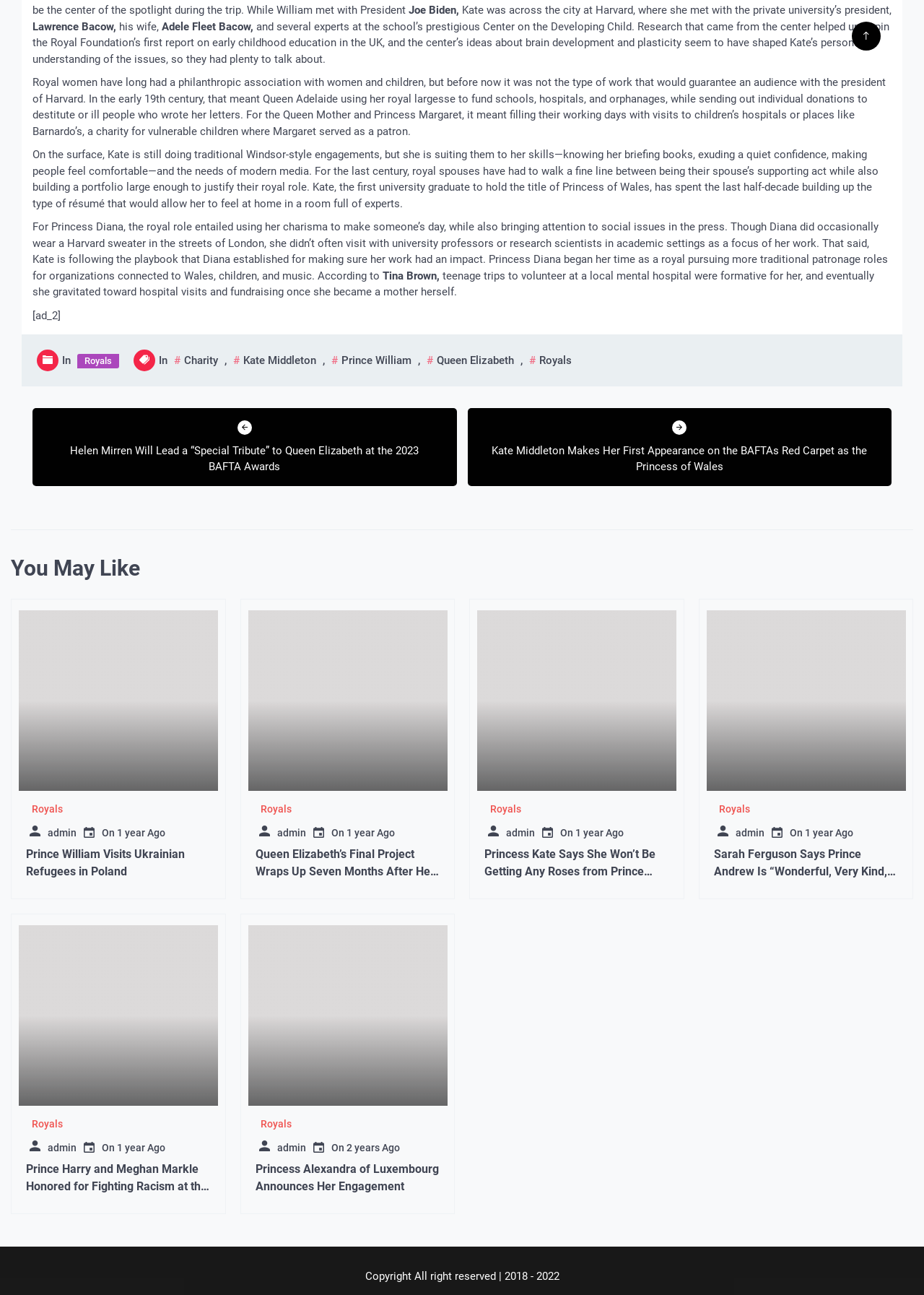Given the following UI element description: "1 year Ago", find the bounding box coordinates in the webpage screenshot.

[0.127, 0.638, 0.179, 0.647]